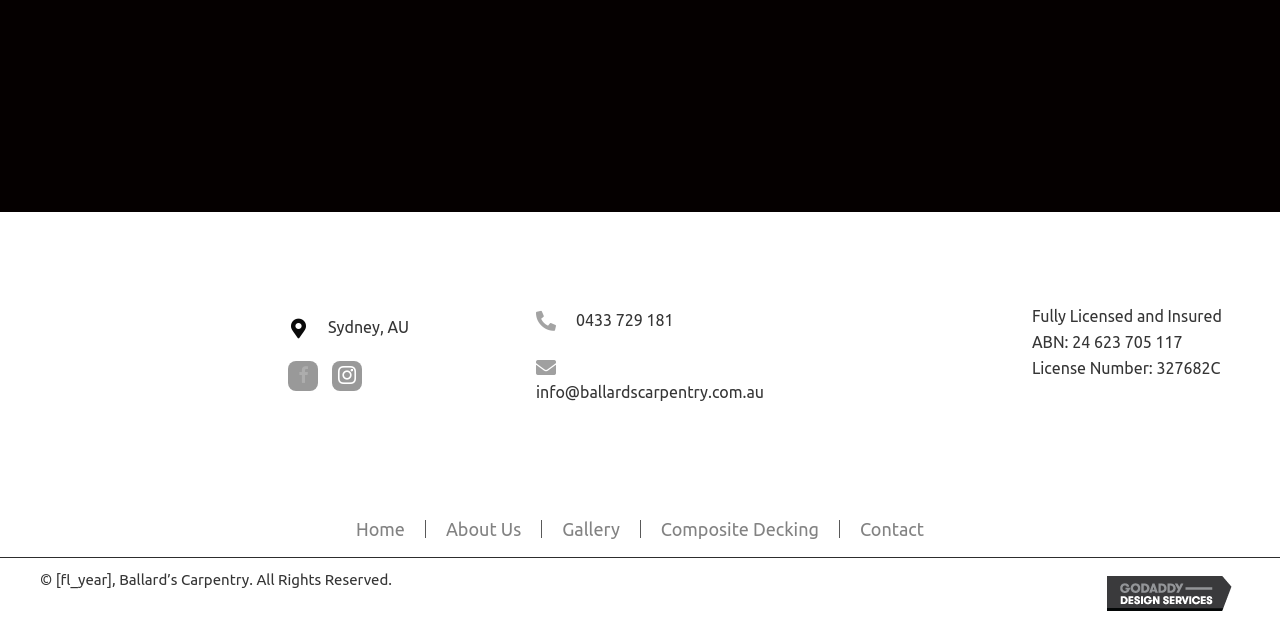Using the image as a reference, answer the following question in as much detail as possible:
Is the company fully licensed and insured?

I found the information about the company's license and insurance by looking at the StaticText element with the text 'Fully Licensed and Insured' which is located at the bottom of the page.